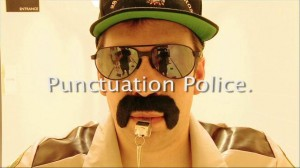Please give a succinct answer to the question in one word or phrase:
What is the character wearing?

Cap, sunglasses, mustache